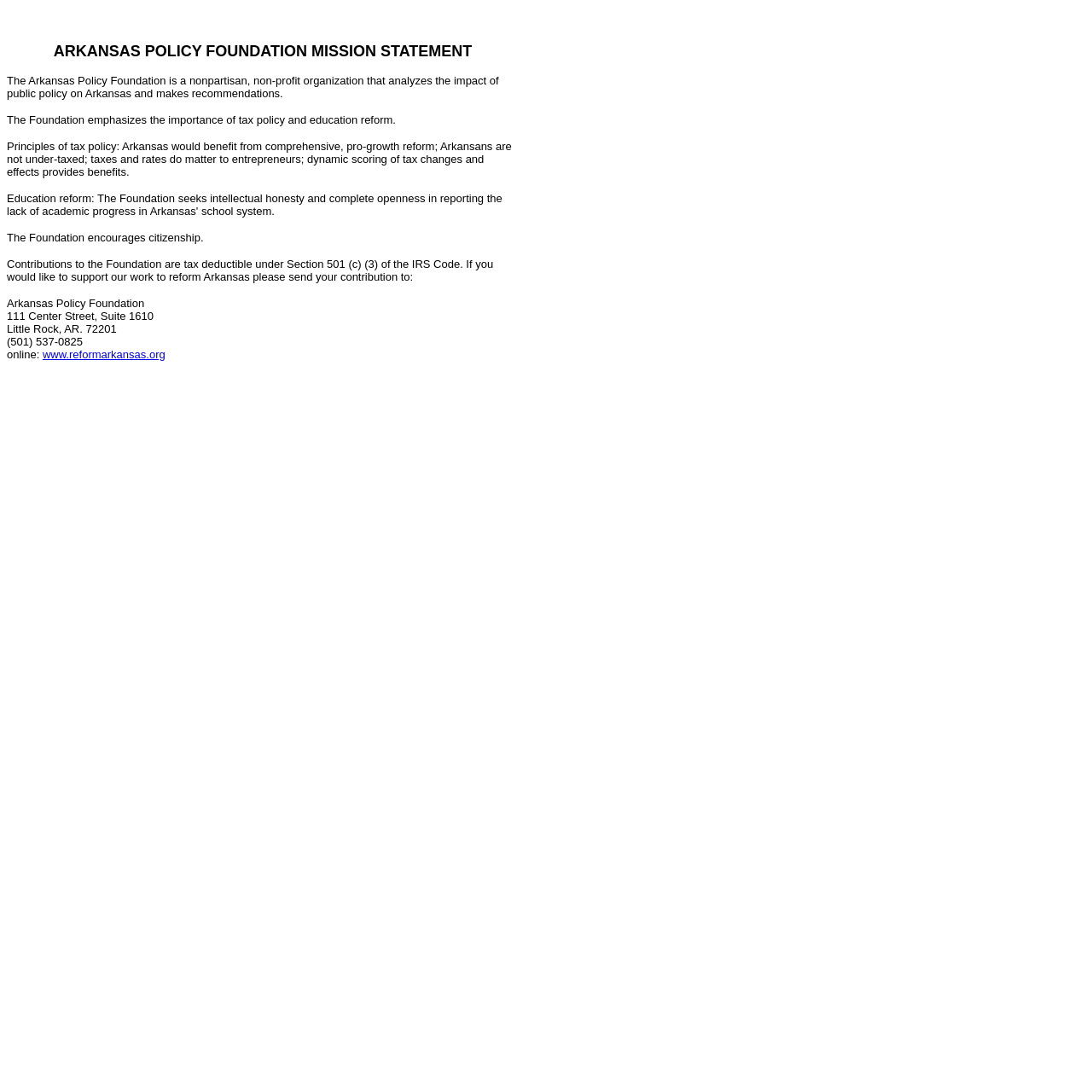What is the focus of the organization's education reform?
Identify the answer in the screenshot and reply with a single word or phrase.

intellectual honesty and complete openness